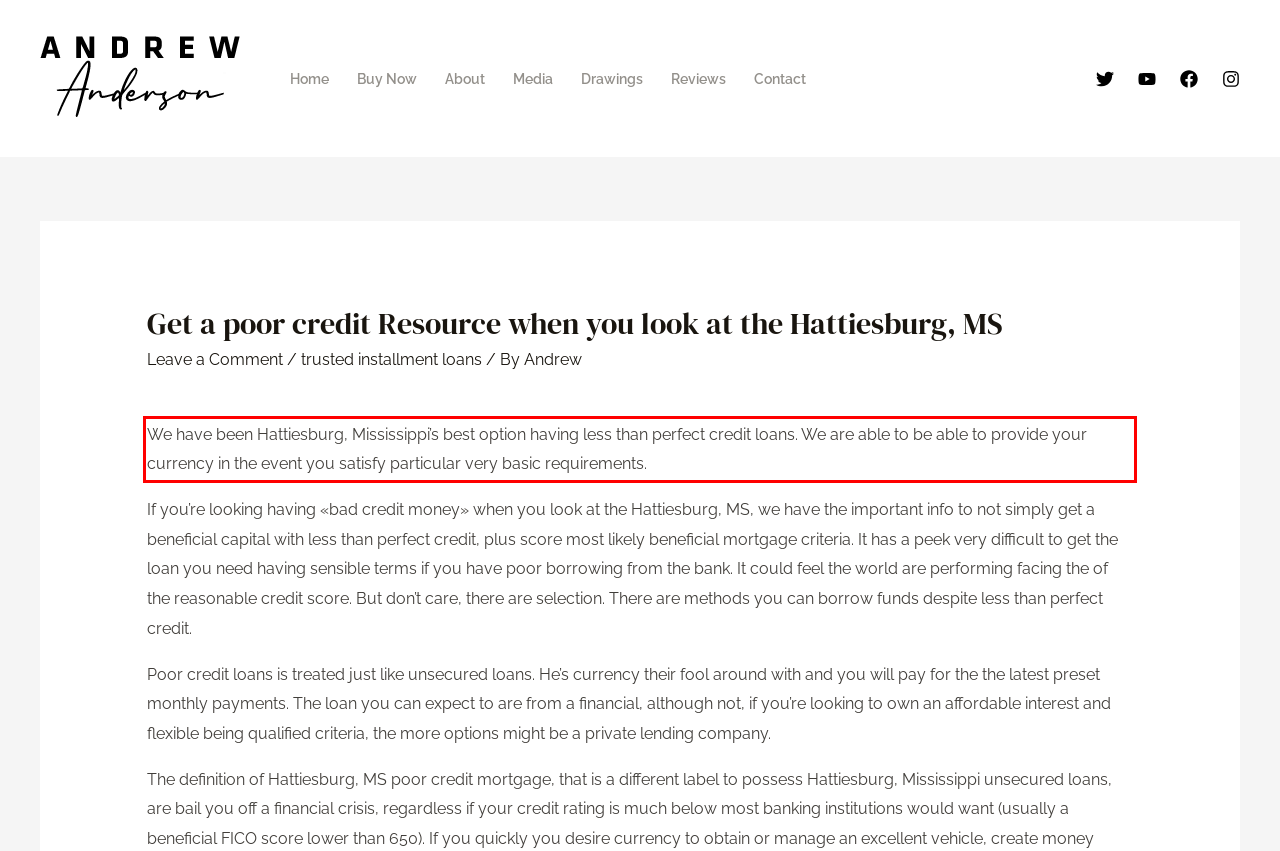You have a screenshot of a webpage with a red bounding box. Identify and extract the text content located inside the red bounding box.

We have been Hattiesburg, Mississippi’s best option having less than perfect credit loans. We are able to be able to provide your currency in the event you satisfy particular very basic requirements.